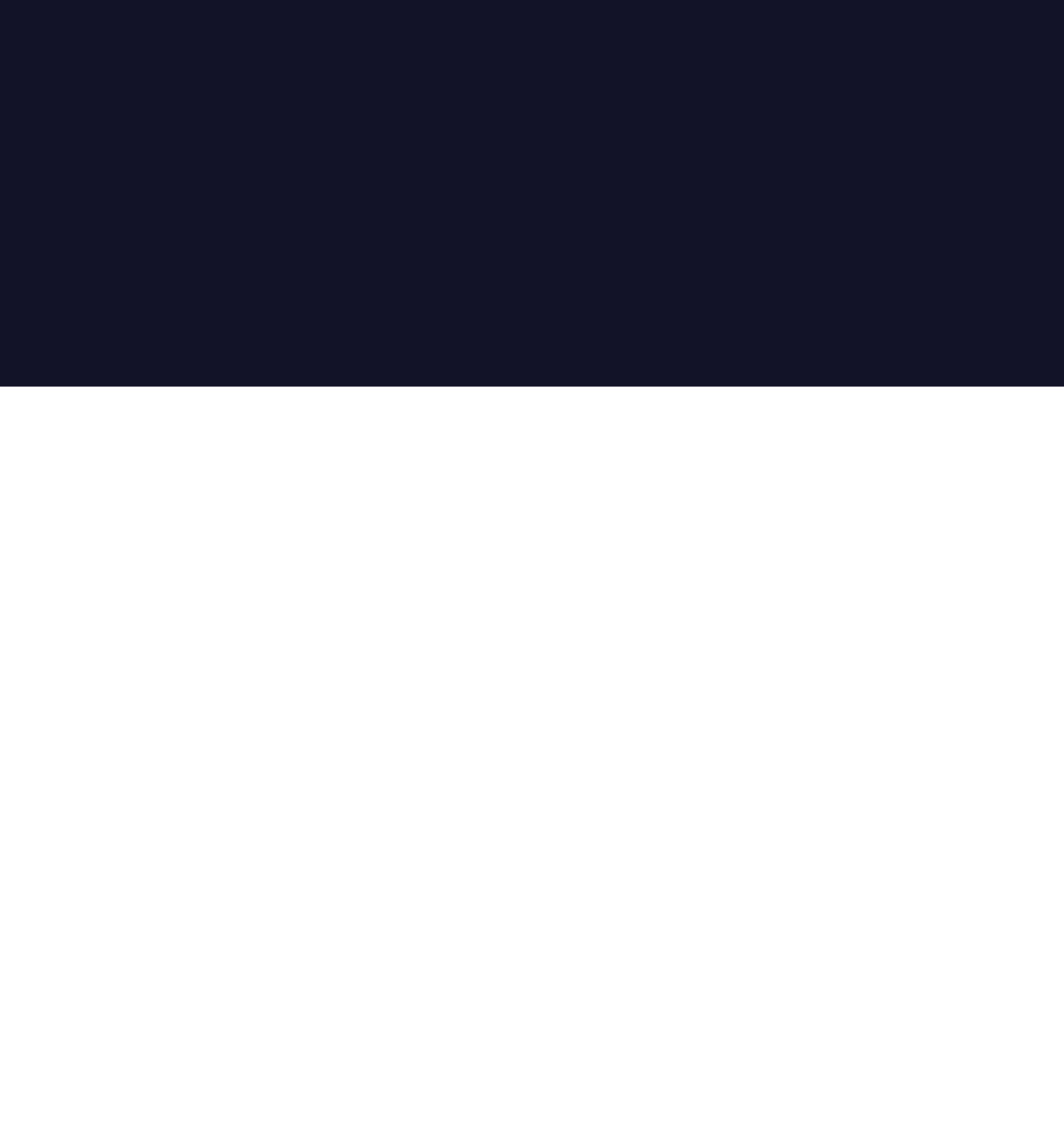Identify the bounding box coordinates for the region to click in order to carry out this instruction: "Click Contact Us". Provide the coordinates using four float numbers between 0 and 1, formatted as [left, top, right, bottom].

[0.053, 0.657, 0.183, 0.697]